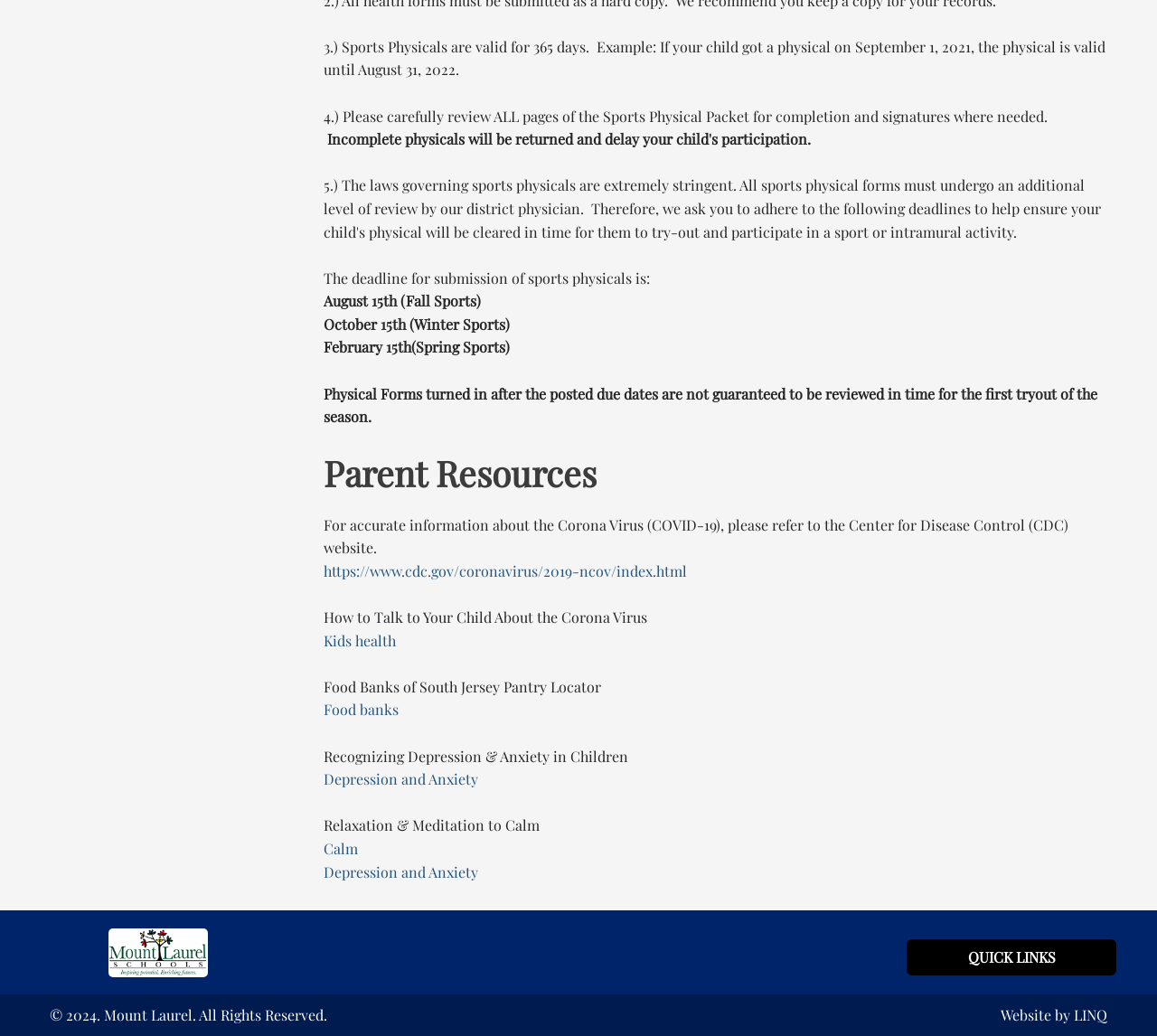What is the deadline for submission of sports physicals for Fall Sports? Refer to the image and provide a one-word or short phrase answer.

August 15th